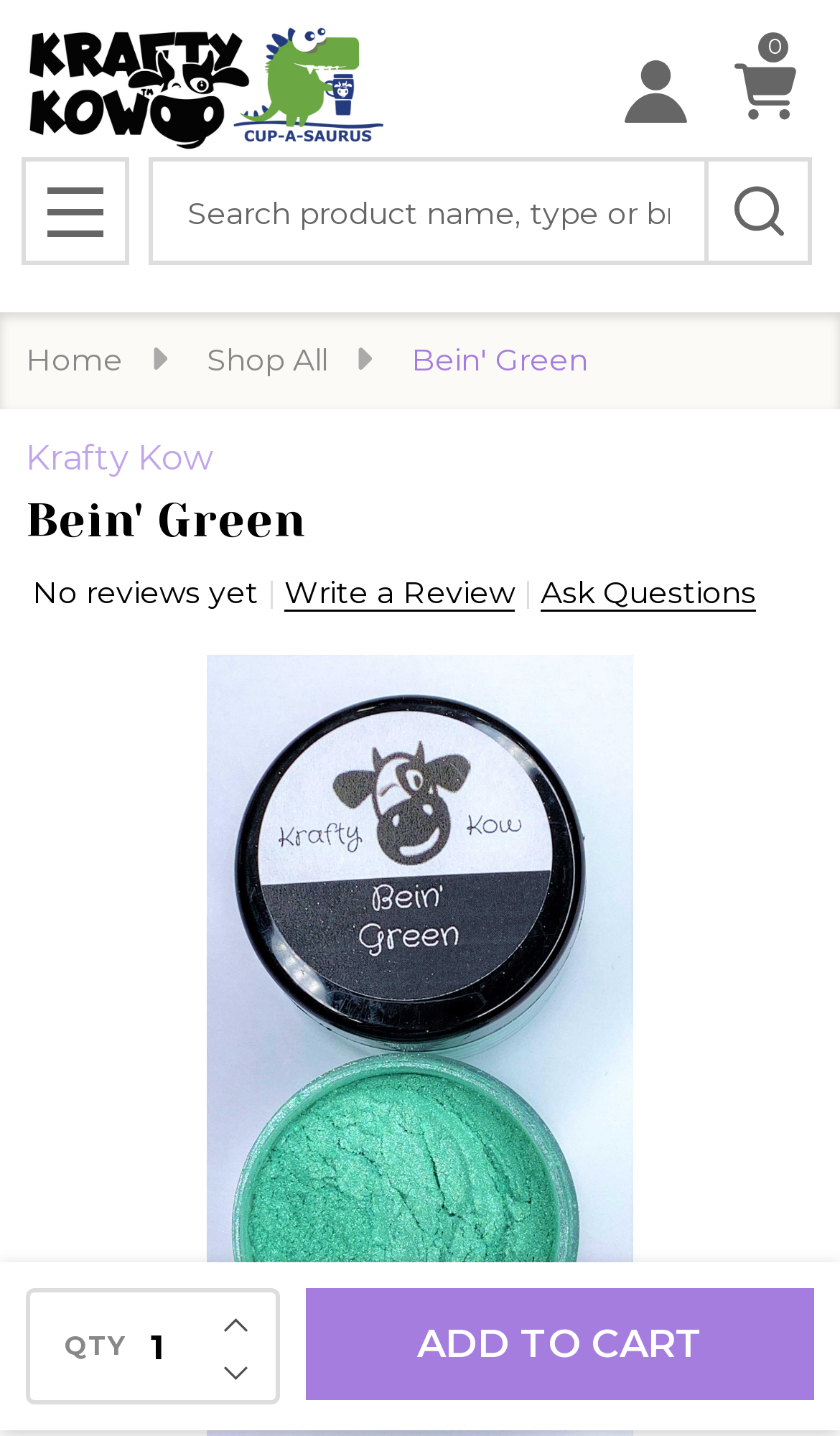Use the details in the image to answer the question thoroughly: 
What is the function of the button with the image?

The button with the image is a search button, as it is a child element of the group element with the static text 'Search' and is adjacent to the textbox, indicating that it is used to submit the search query.